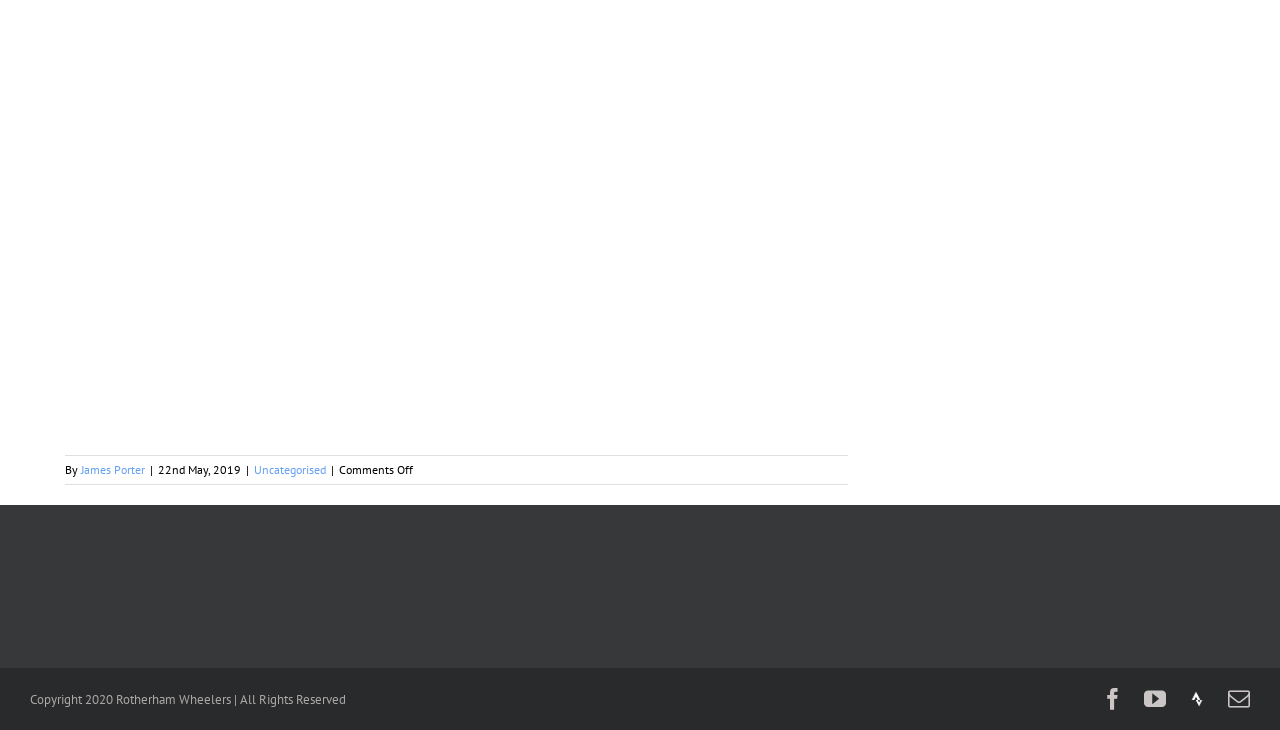What is the category of the article?
Using the information from the image, provide a comprehensive answer to the question.

The category of the article is mentioned next to the date, which is 'Uncategorised'.